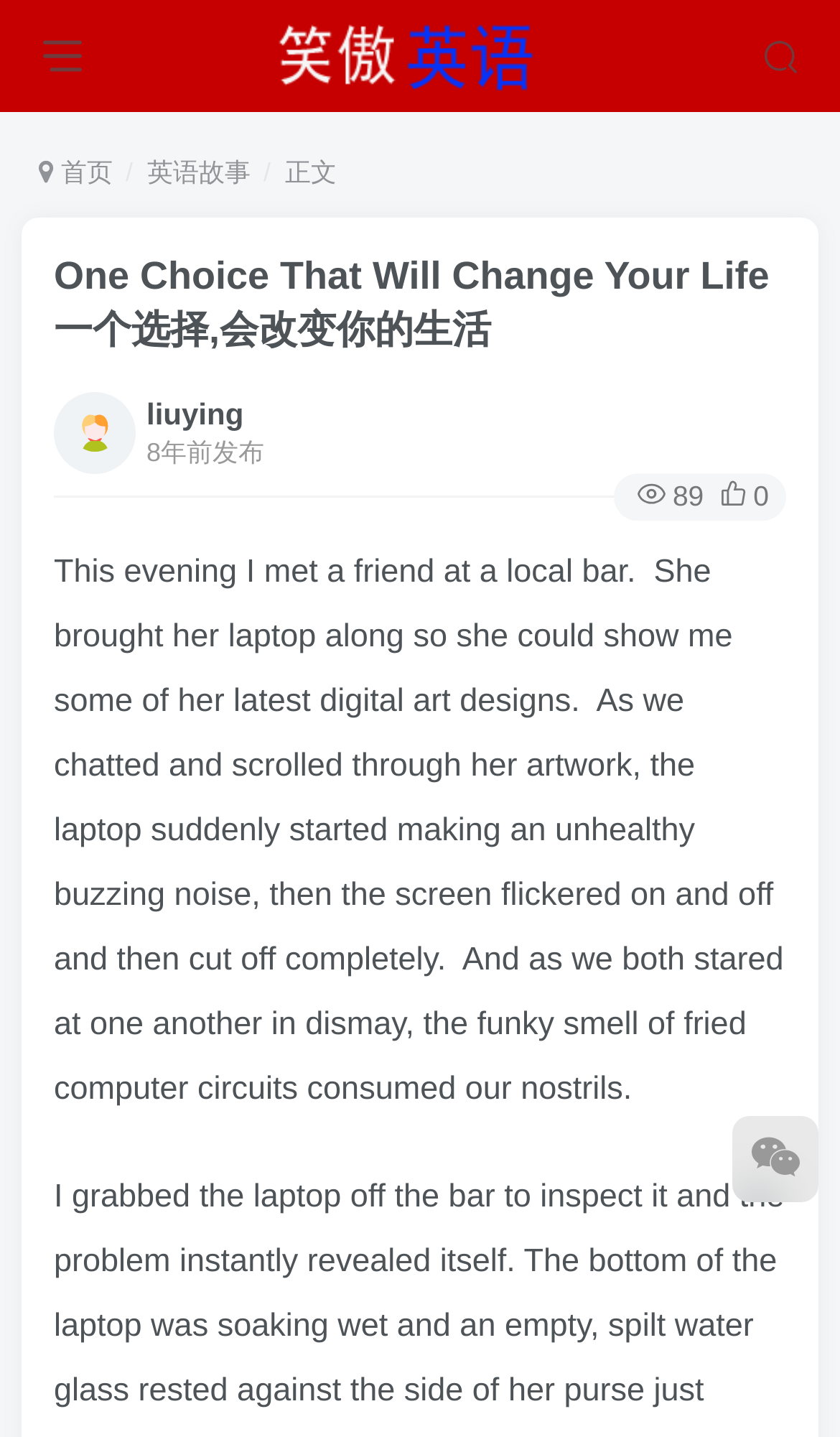How many buttons are on the top left corner?
Based on the screenshot, provide a one-word or short-phrase response.

2